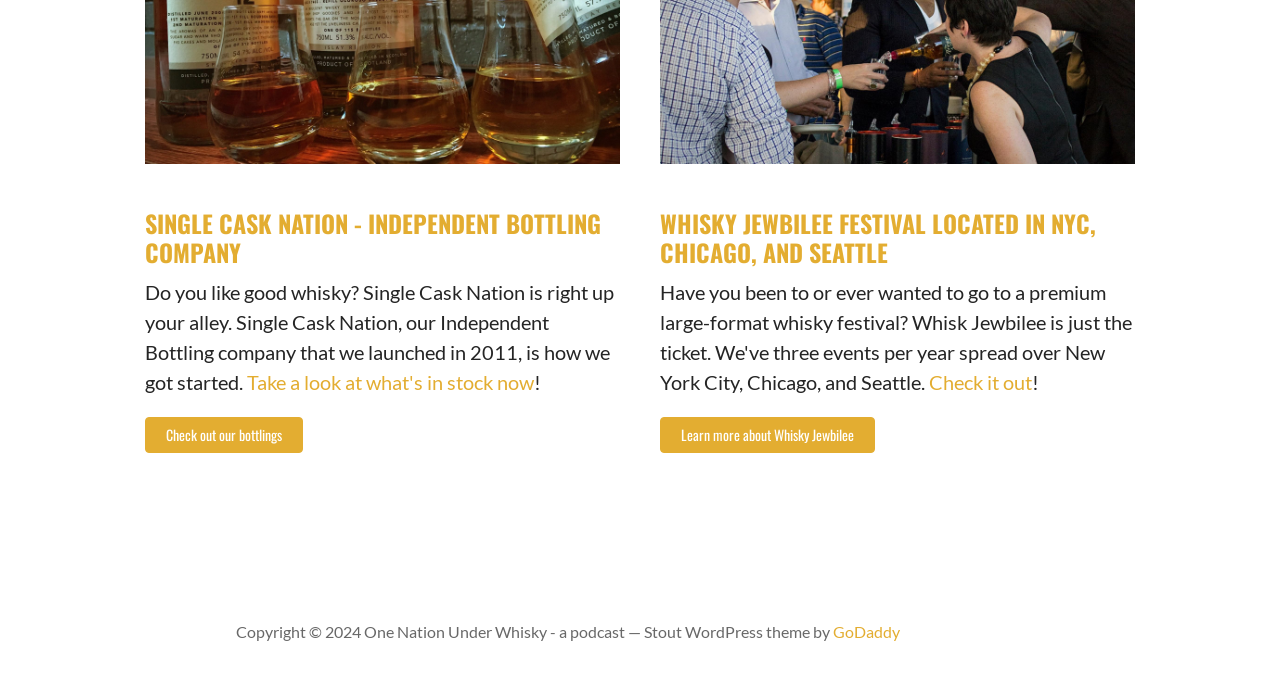Specify the bounding box coordinates of the element's area that should be clicked to execute the given instruction: "Check it out". The coordinates should be four float numbers between 0 and 1, i.e., [left, top, right, bottom].

[0.726, 0.543, 0.806, 0.578]